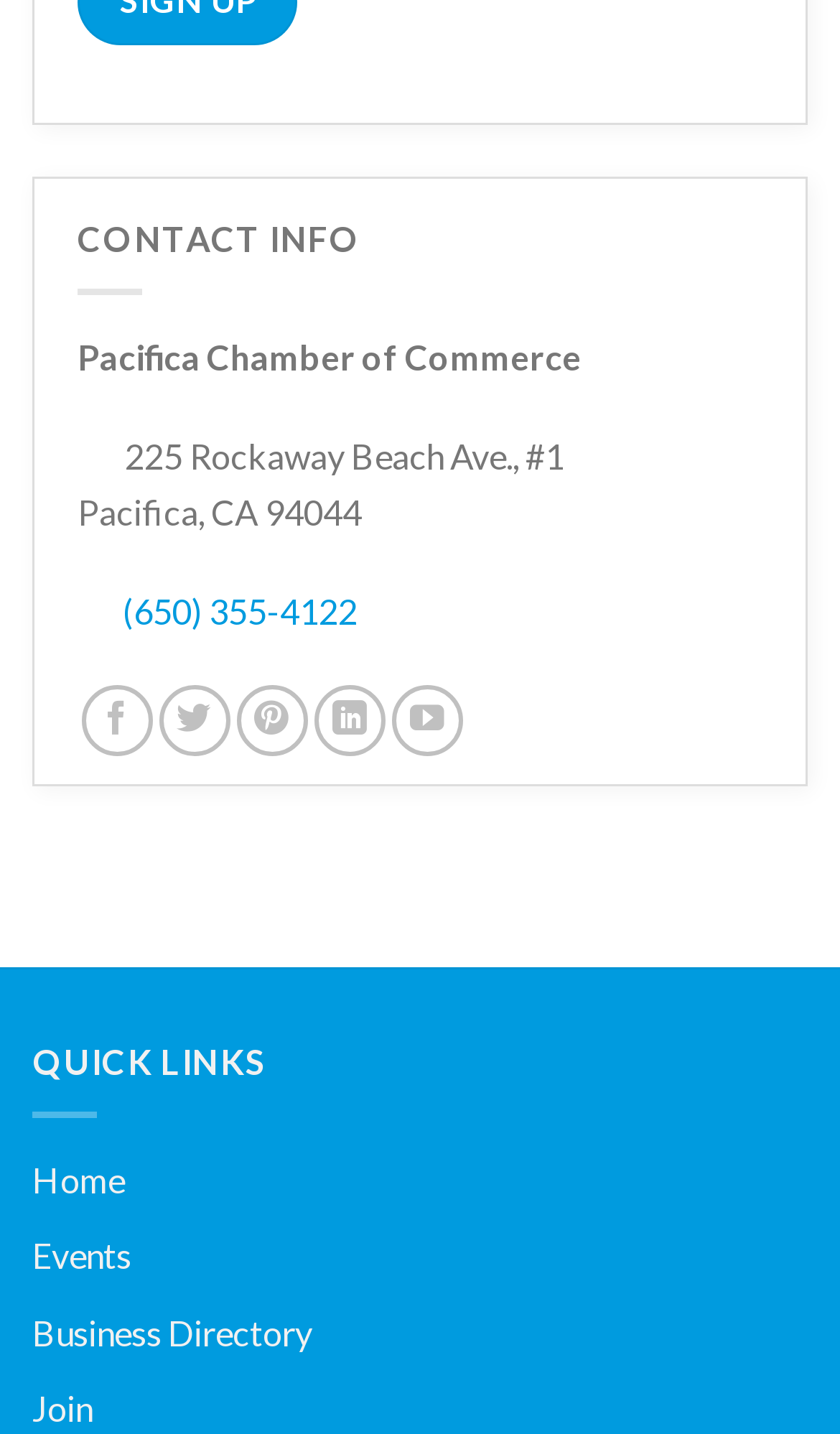Please provide a brief answer to the question using only one word or phrase: 
How many social media platforms can you follow Pacifica Chamber of Commerce on?

5